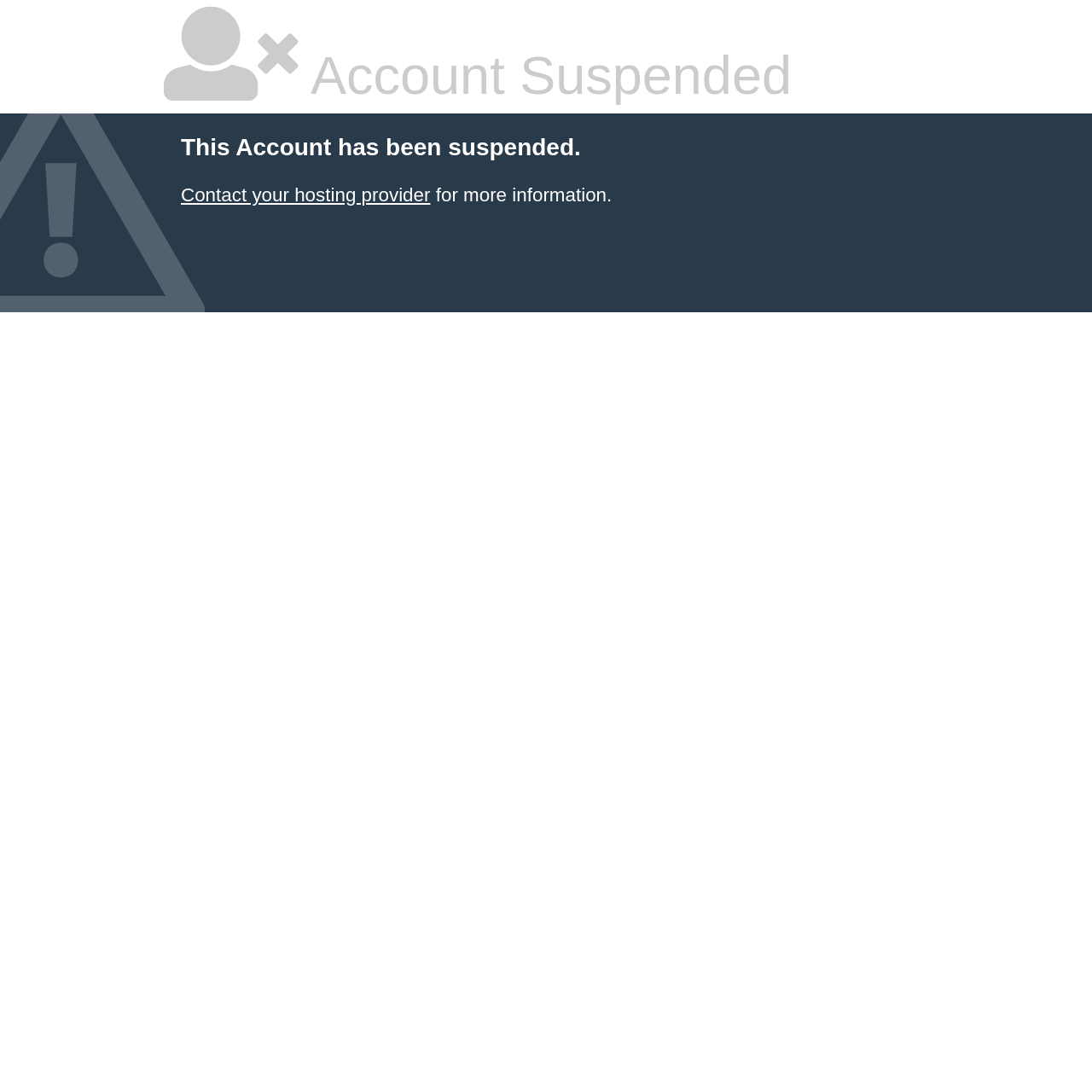Using the provided element description: "Contact your hosting provider", identify the bounding box coordinates. The coordinates should be four floats between 0 and 1 in the order [left, top, right, bottom].

[0.166, 0.169, 0.394, 0.188]